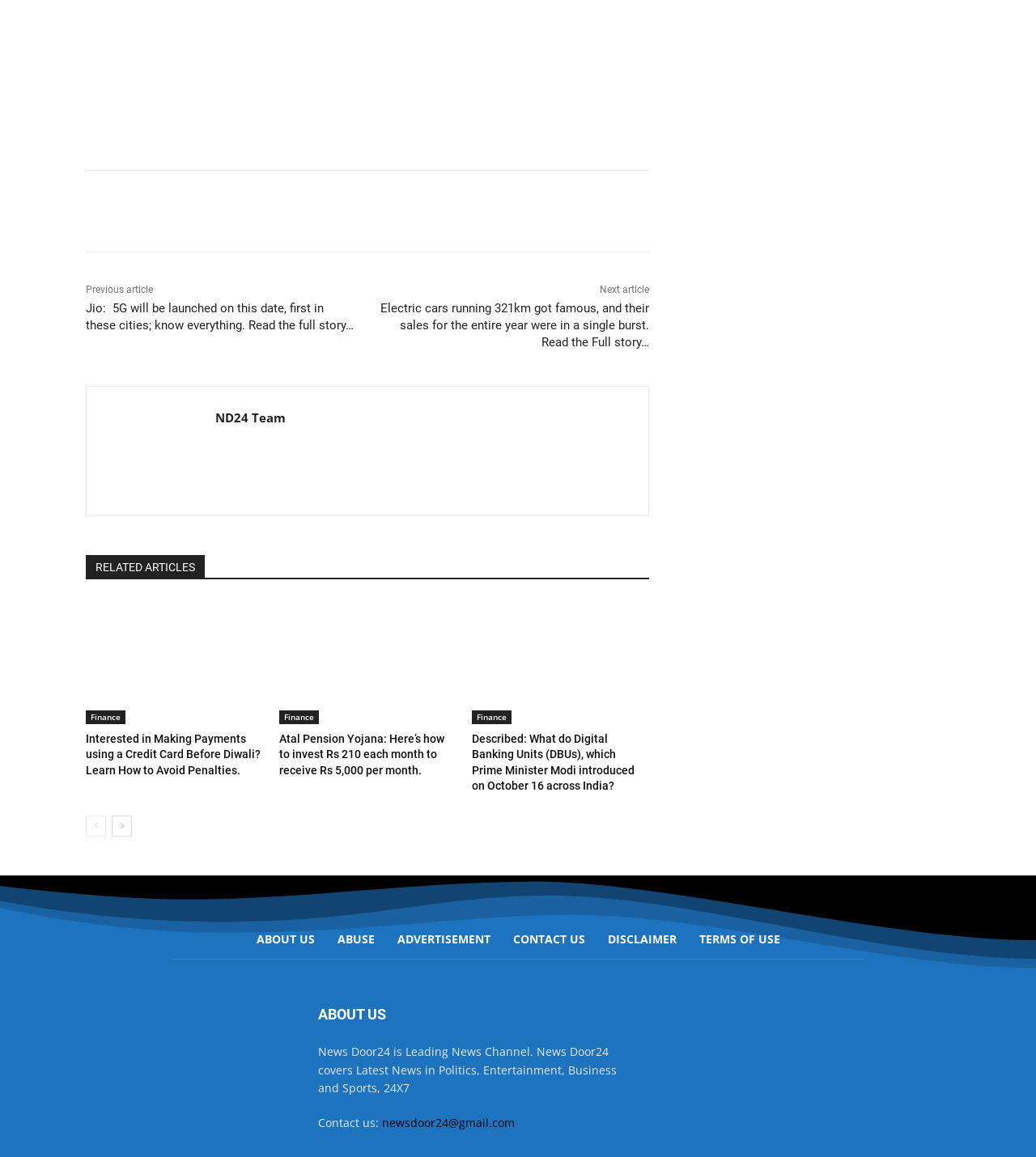What type of content does the news channel cover?
Refer to the screenshot and respond with a concise word or phrase.

Politics, Entertainment, Business, and Sports